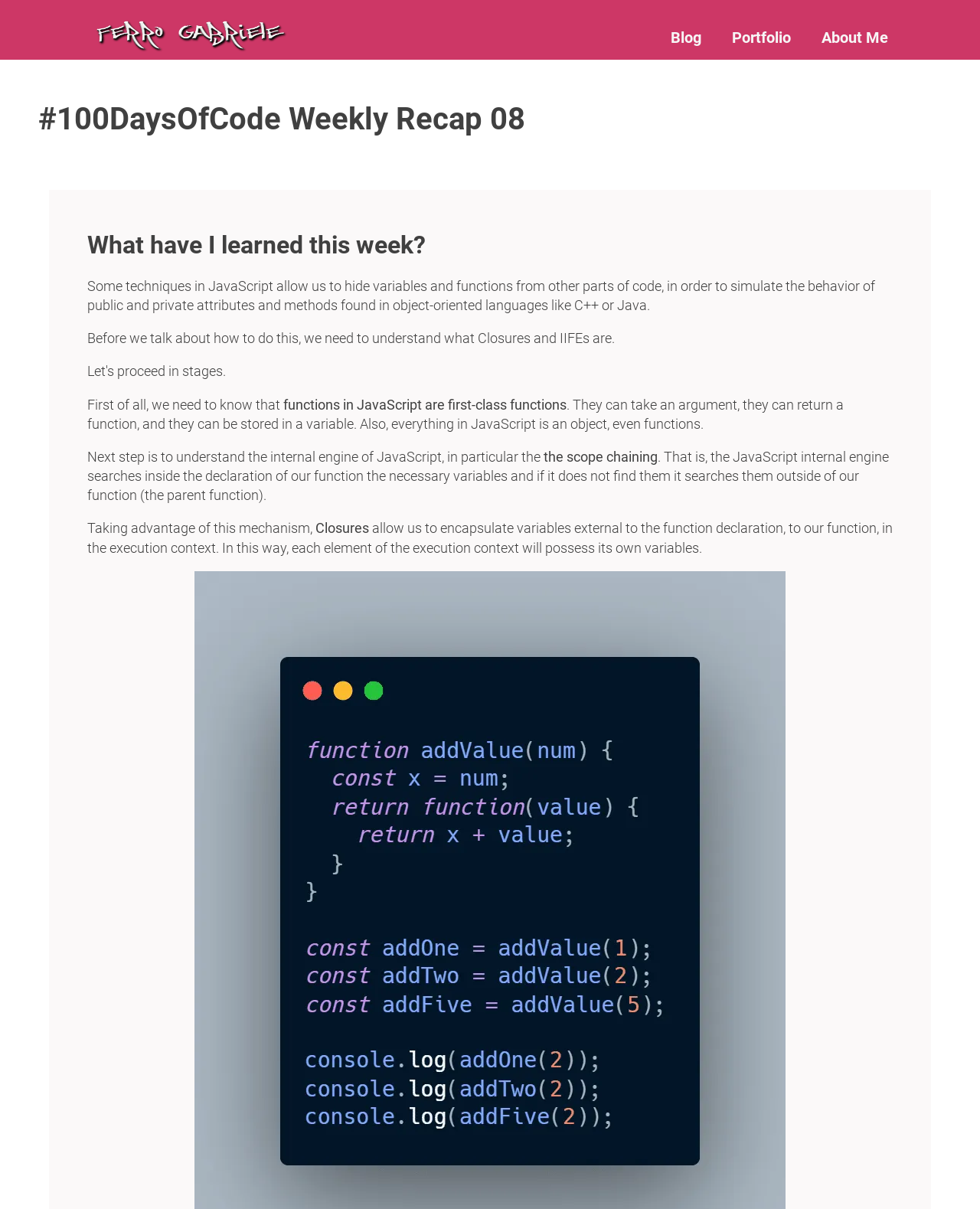Construct a comprehensive description capturing every detail on the webpage.

This webpage is a blog post titled "#100DaysOfCode Weekly Recap 08 - Web Developer - Ferro Gabriele". At the top left, there is a link to "Gabriele Ferro Home" accompanied by an image. On the top right, there are three links: "Blog", "Portfolio", and "About Me", aligned horizontally.

Below the links, there is a main heading "#100DaysOfCode Weekly Recap 08" that spans the entire width of the page. Underneath, there is a subheading "What have I learned this week?".

The main content of the page is a series of paragraphs discussing JavaScript techniques, specifically closures and immediately invoked function expressions (IIFEs). The text explains how JavaScript allows hiding variables and functions to simulate public and private attributes and methods found in object-oriented languages. It then delves into the concepts of closures, scope chaining, and how functions in JavaScript are first-class functions.

There are 9 paragraphs of text in total, with no images or other multimedia elements besides the one image accompanying the "Gabriele Ferro Home" link. The text is organized in a straightforward and easy-to-follow manner, with no complex layouts or visual elements.